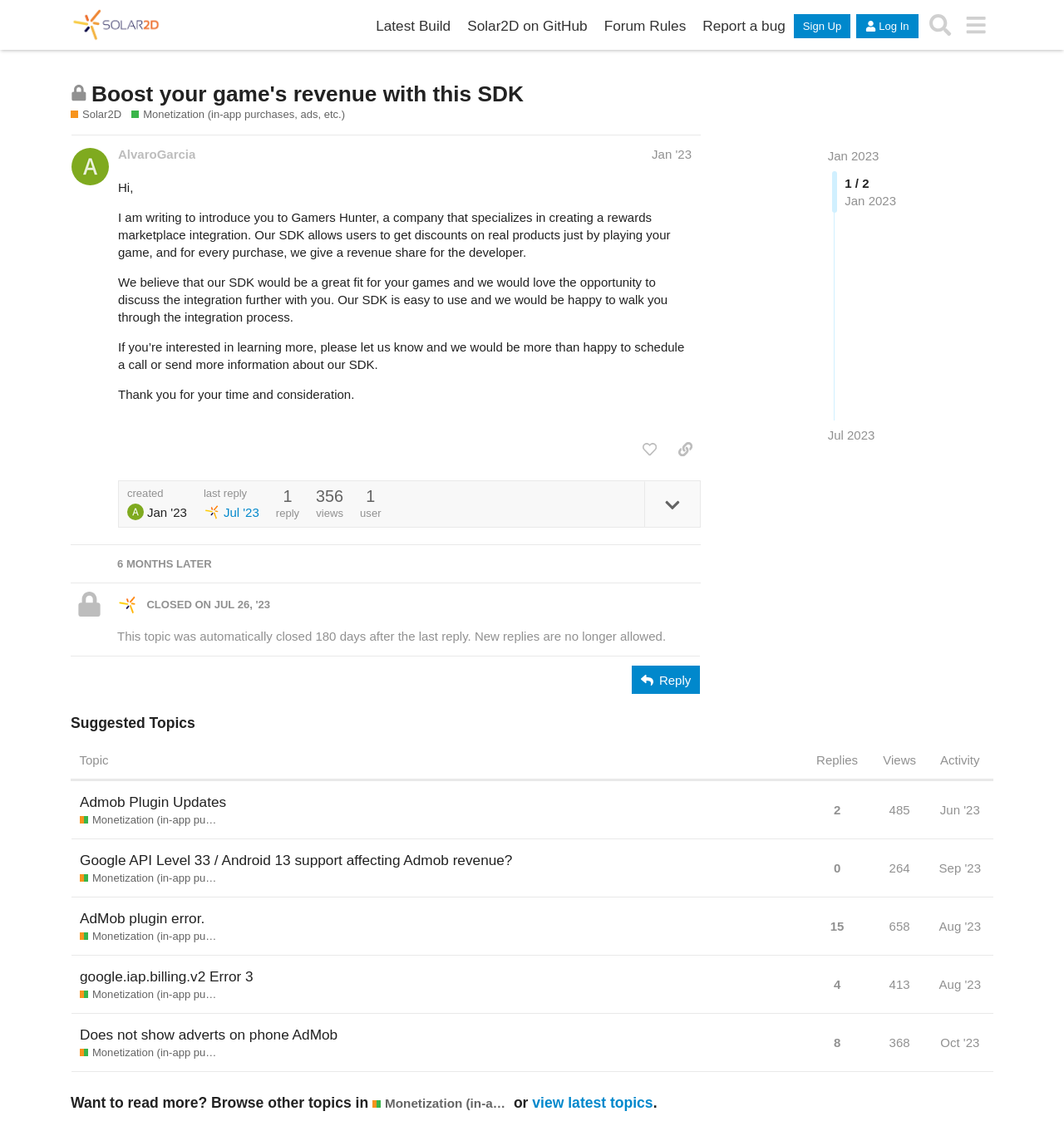Can you find the bounding box coordinates for the element that needs to be clicked to execute this instruction: "View topic"? The coordinates should be given as four float numbers between 0 and 1, i.e., [left, top, right, bottom].

[0.086, 0.072, 0.492, 0.094]